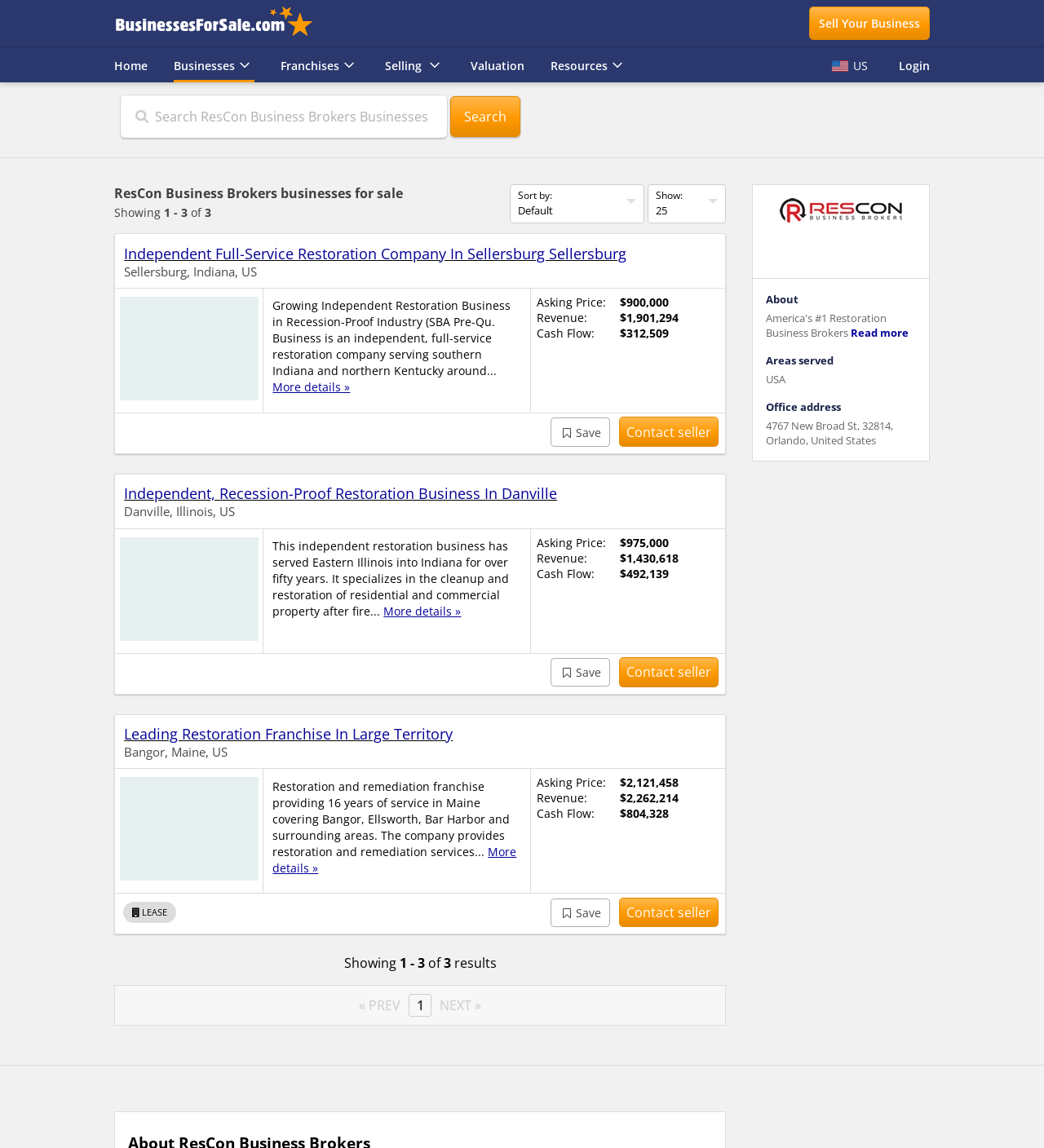What is the location of the first business listed?
Craft a detailed and extensive response to the question.

The location of the first business listed is mentioned in the table row, which is 'Sellersburg, Indiana, US'. This information is located in the gridcell of the table.